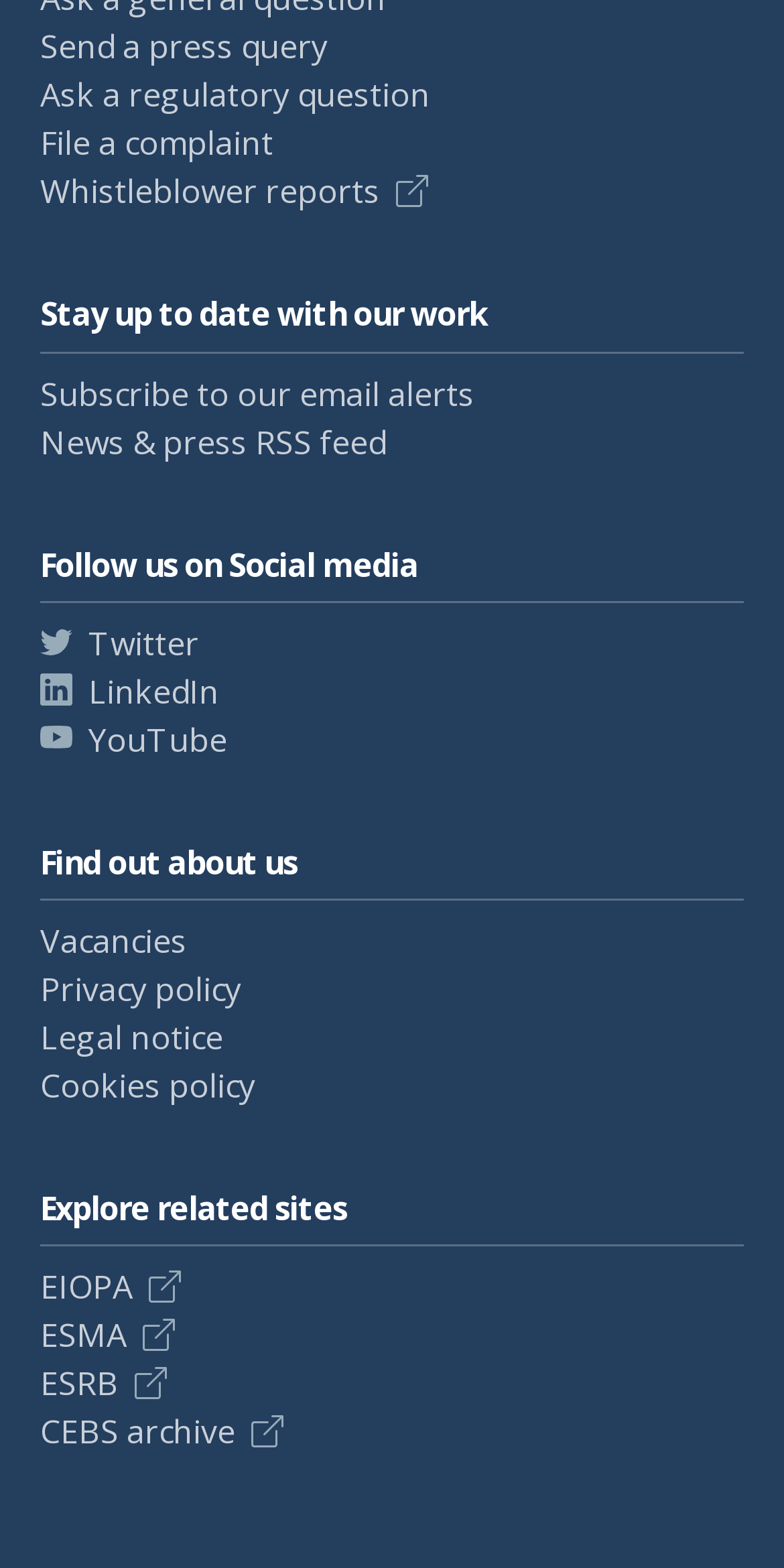From the element description: "File a complaint", extract the bounding box coordinates of the UI element. The coordinates should be expressed as four float numbers between 0 and 1, in the order [left, top, right, bottom].

[0.051, 0.077, 0.349, 0.106]